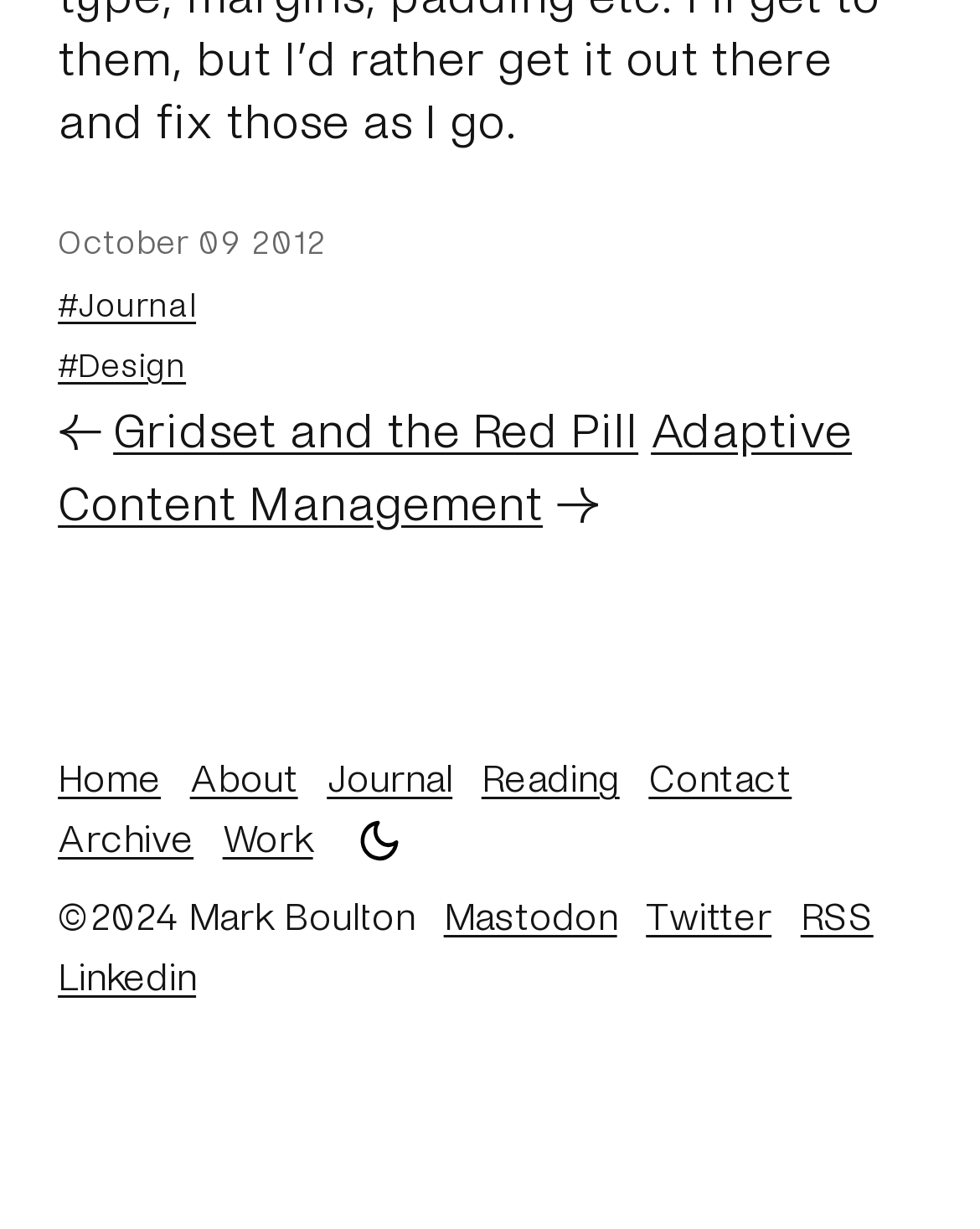Locate the bounding box coordinates of the clickable element to fulfill the following instruction: "Go to the start page". Provide the coordinates as four float numbers between 0 and 1 in the format [left, top, right, bottom].

None